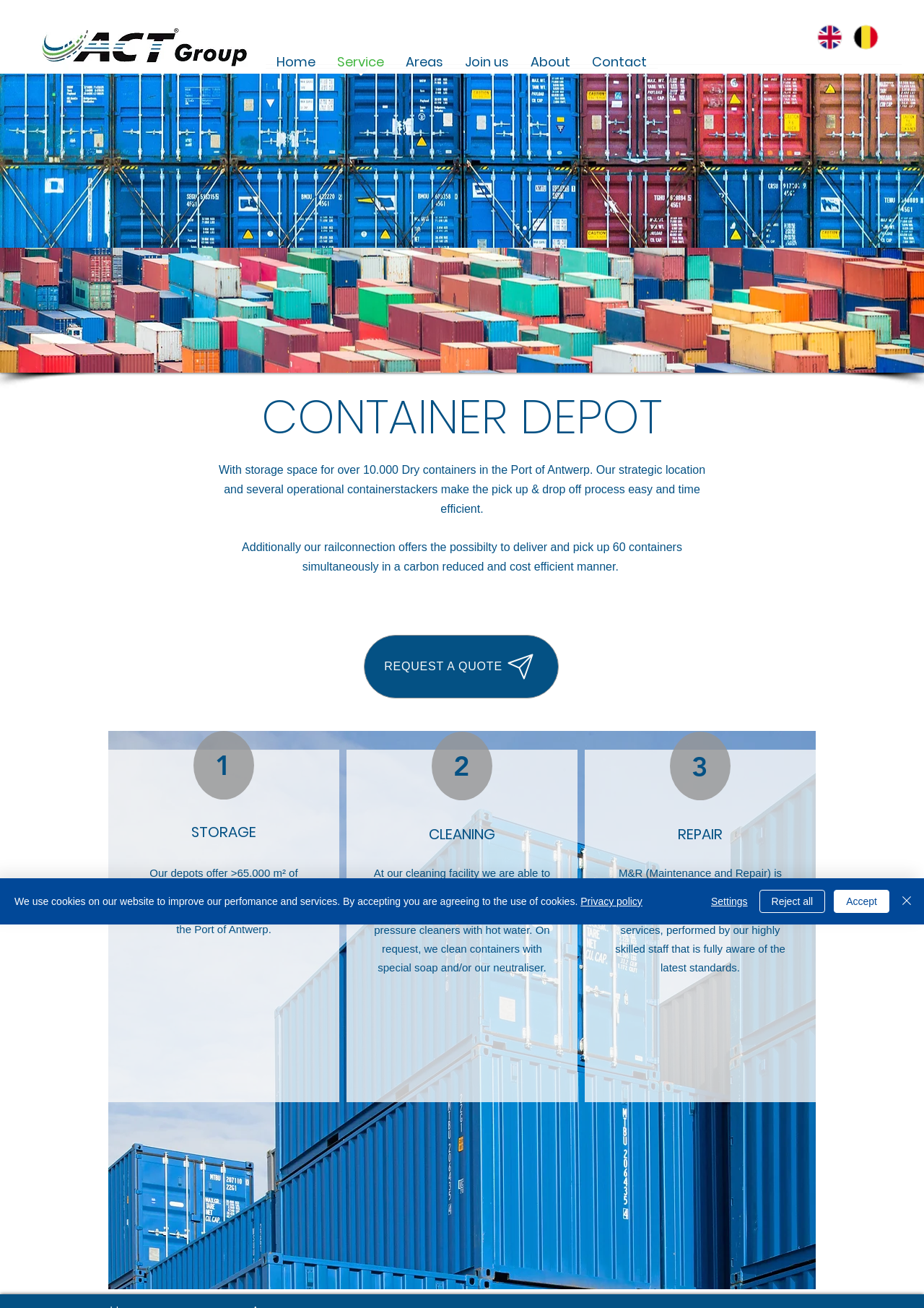Return the bounding box coordinates of the UI element that corresponds to this description: "Family Counselling". The coordinates must be given as four float numbers in the range of 0 and 1, [left, top, right, bottom].

None